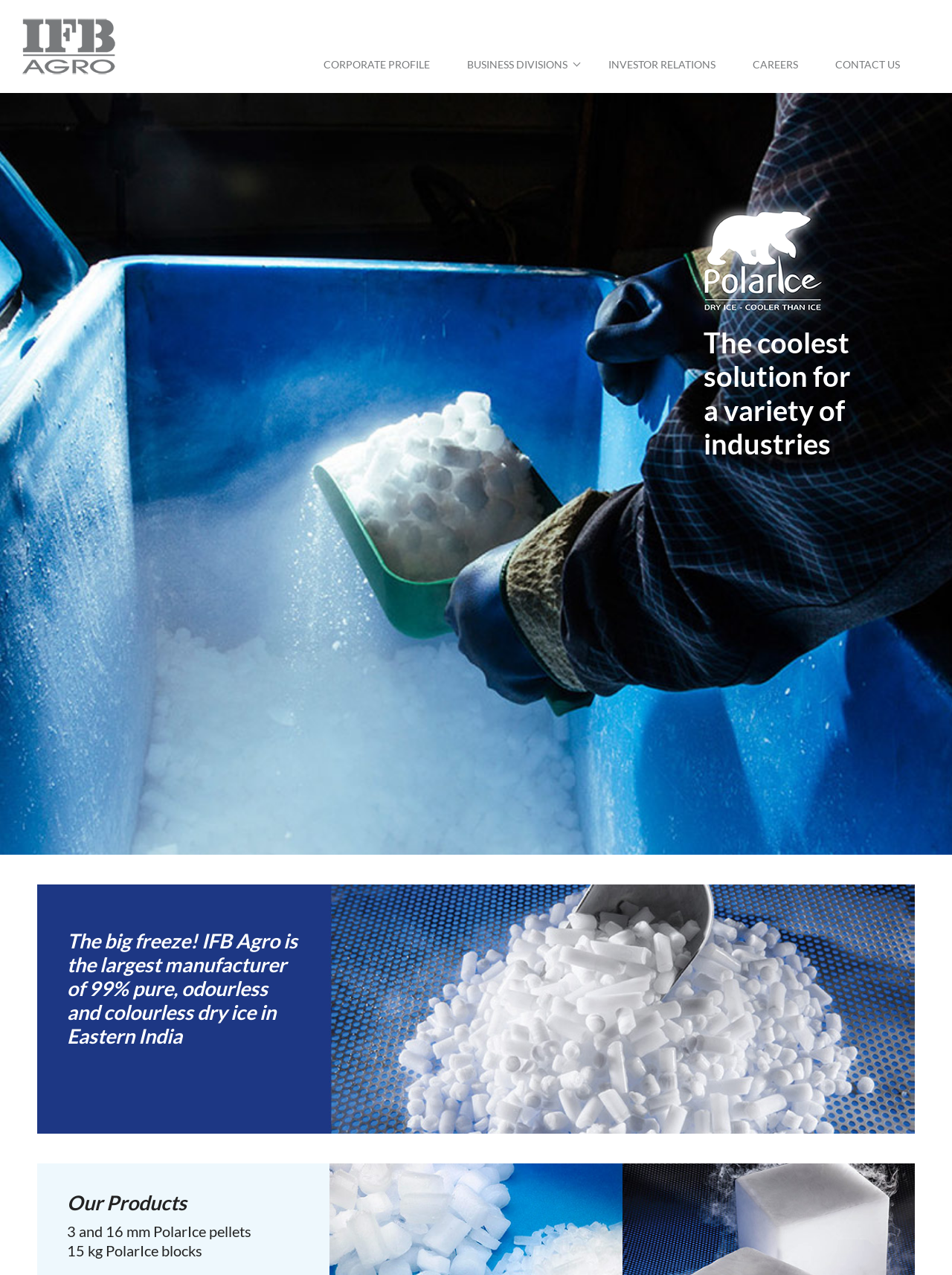Give a full account of the webpage's elements and their arrangement.

The webpage is about Polarice Dry Ice, a product of IFB Agro Industries Limited. At the top left corner, there is an IFB Agro logo, which is an image linked to the company's website. 

Below the logo, there is a navigation menu with five links: CORPORATE PROFILE, BUSINESS DIVISIONS, INVESTOR RELATIONS, CAREERS, and CONTACT US, arranged horizontally from left to right.

The main content of the webpage is divided into two sections. On the left side, there is a large section that occupies most of the page, containing three headings. The first heading reads, "The coolest solution for a variety of industries." The second heading is located below the first one, stating, "The big freeze! IFB Agro is the largest manufacturer of 99% pure, odourless and colourless dry ice in Eastern India." The third heading, "Our Products," is positioned at the bottom of this section.

On the right side, there are two lines of text, "3 and 16 mm PolarIce pellets" and "15 kg PolarIce blocks," which are likely product descriptions or specifications. These texts are positioned below the second heading and above the third heading.